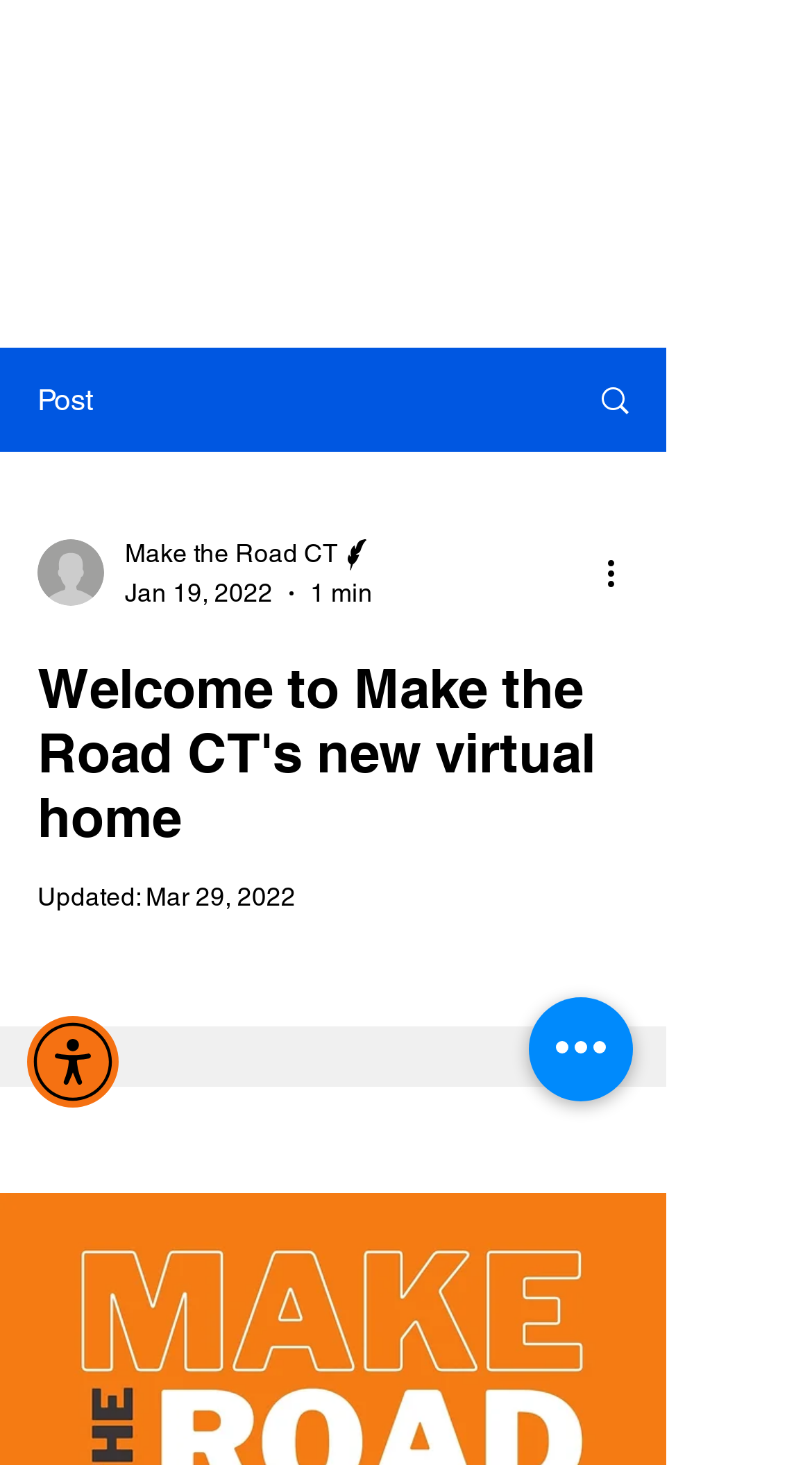What is the date of the post?
Look at the webpage screenshot and answer the question with a detailed explanation.

I found the date of the post by looking at the generic element with the text 'Jan 19, 2022' which is a child of the link element with an empty string as its text. This generic element is located at [0.154, 0.394, 0.336, 0.414] and is a sibling of the link element with the text 'Make the Road CT Writer'.